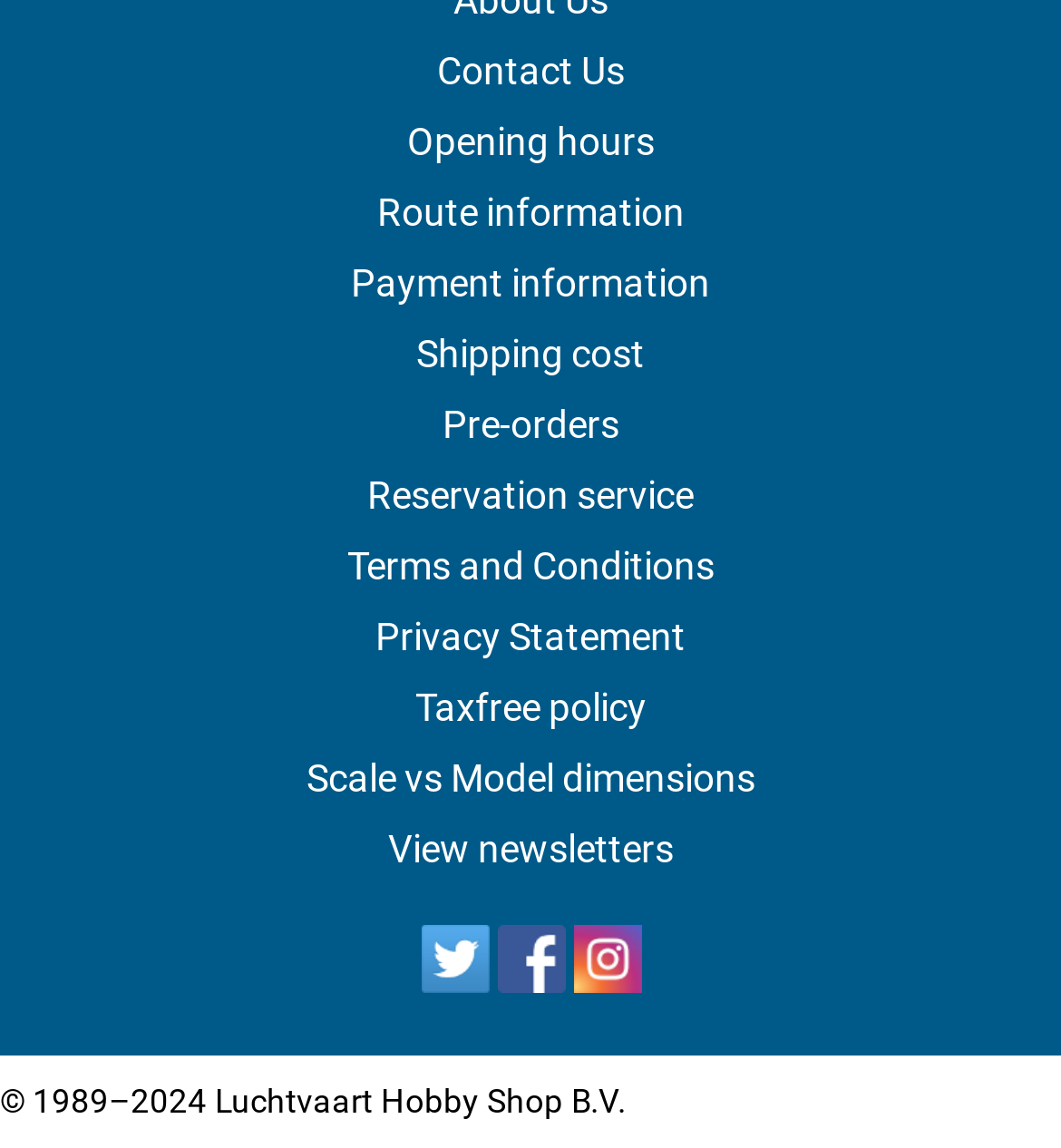Provide the bounding box coordinates for the area that should be clicked to complete the instruction: "Read terms and conditions".

[0.327, 0.473, 0.673, 0.511]